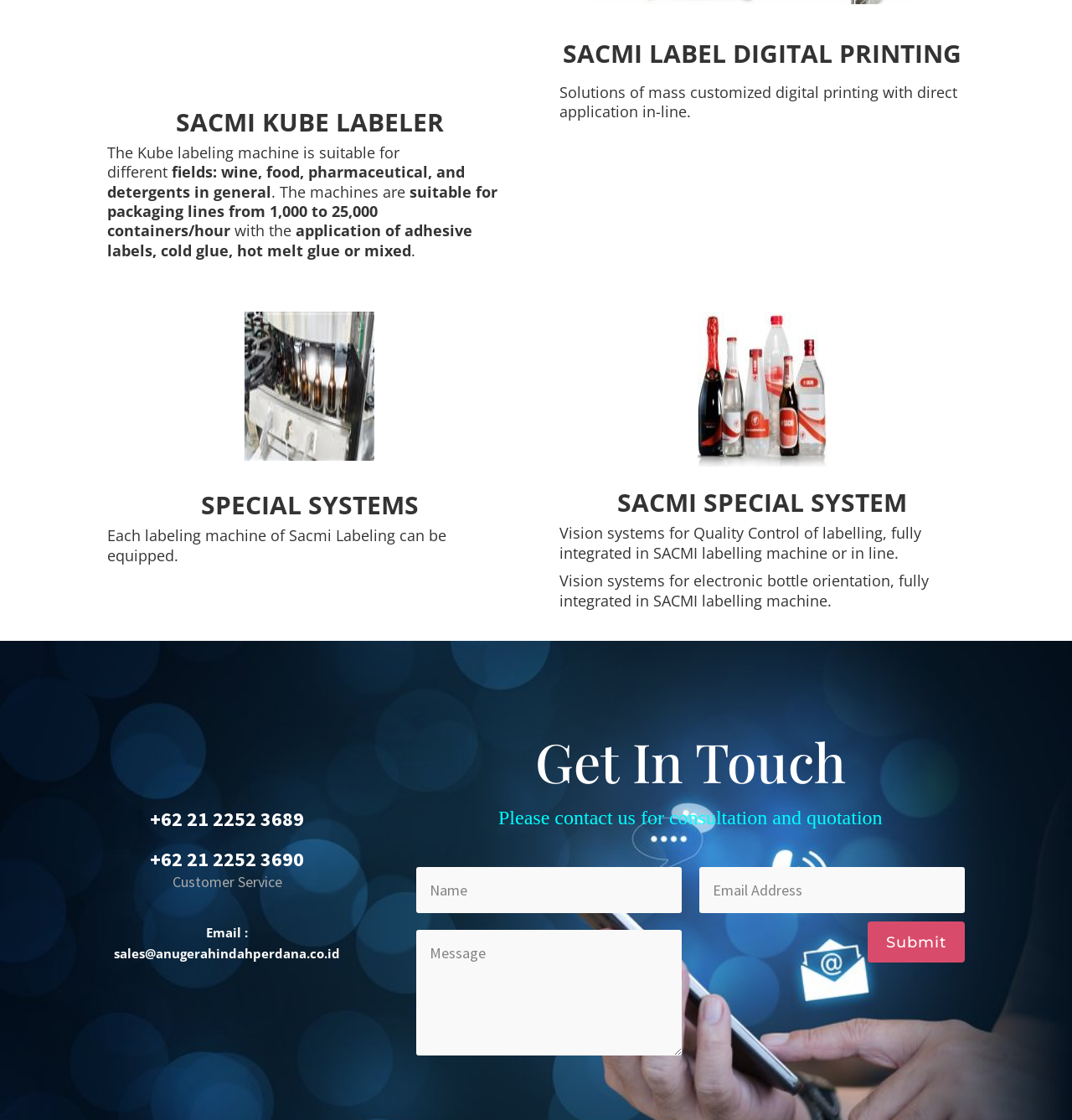Using the element description: "name="et_pb_contact_email_0" placeholder="Email Address"", determine the bounding box coordinates. The coordinates should be in the format [left, top, right, bottom], with values between 0 and 1.

[0.652, 0.774, 0.9, 0.815]